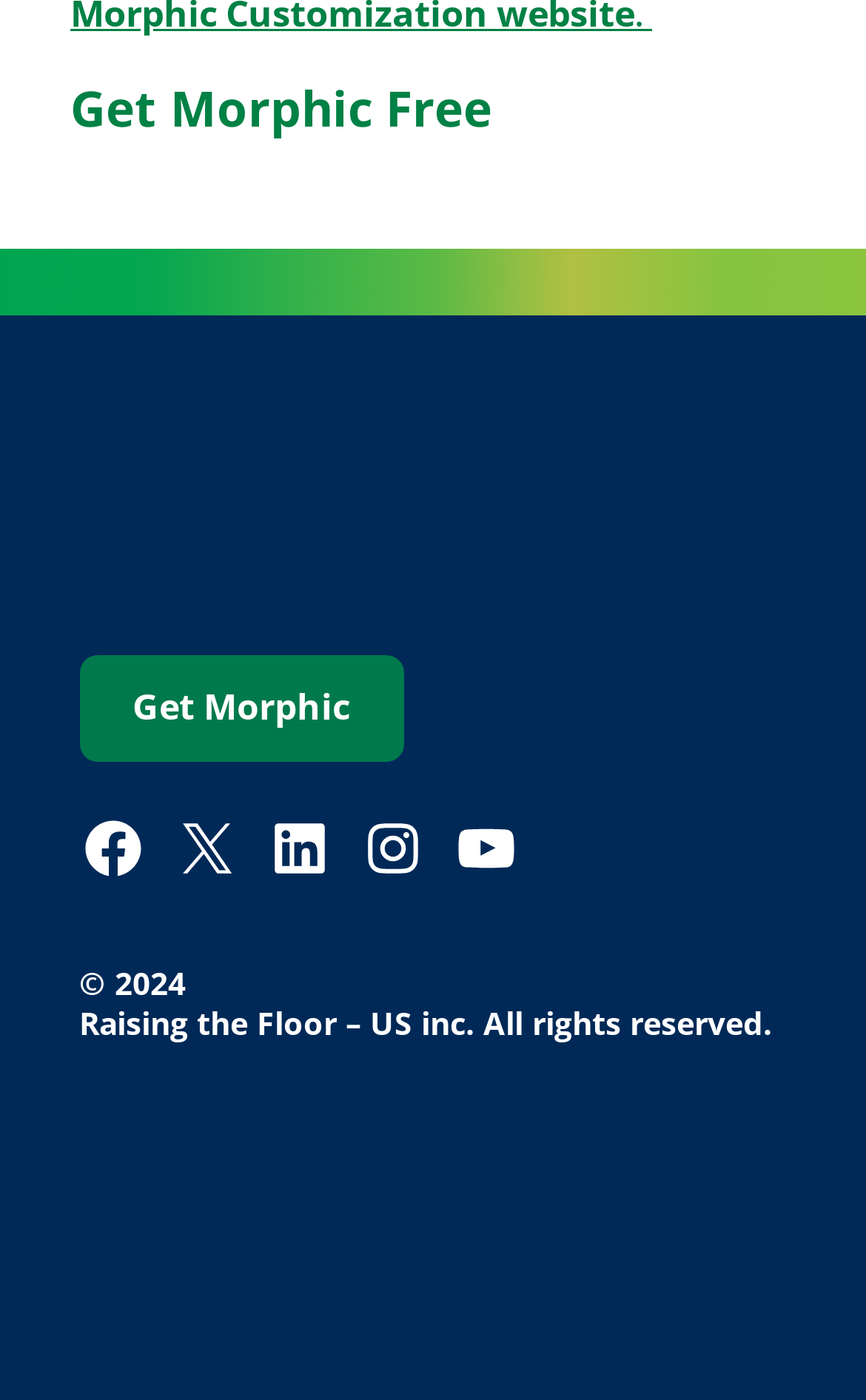What is the name of the organization? Please answer the question using a single word or phrase based on the image.

Raising the Floor